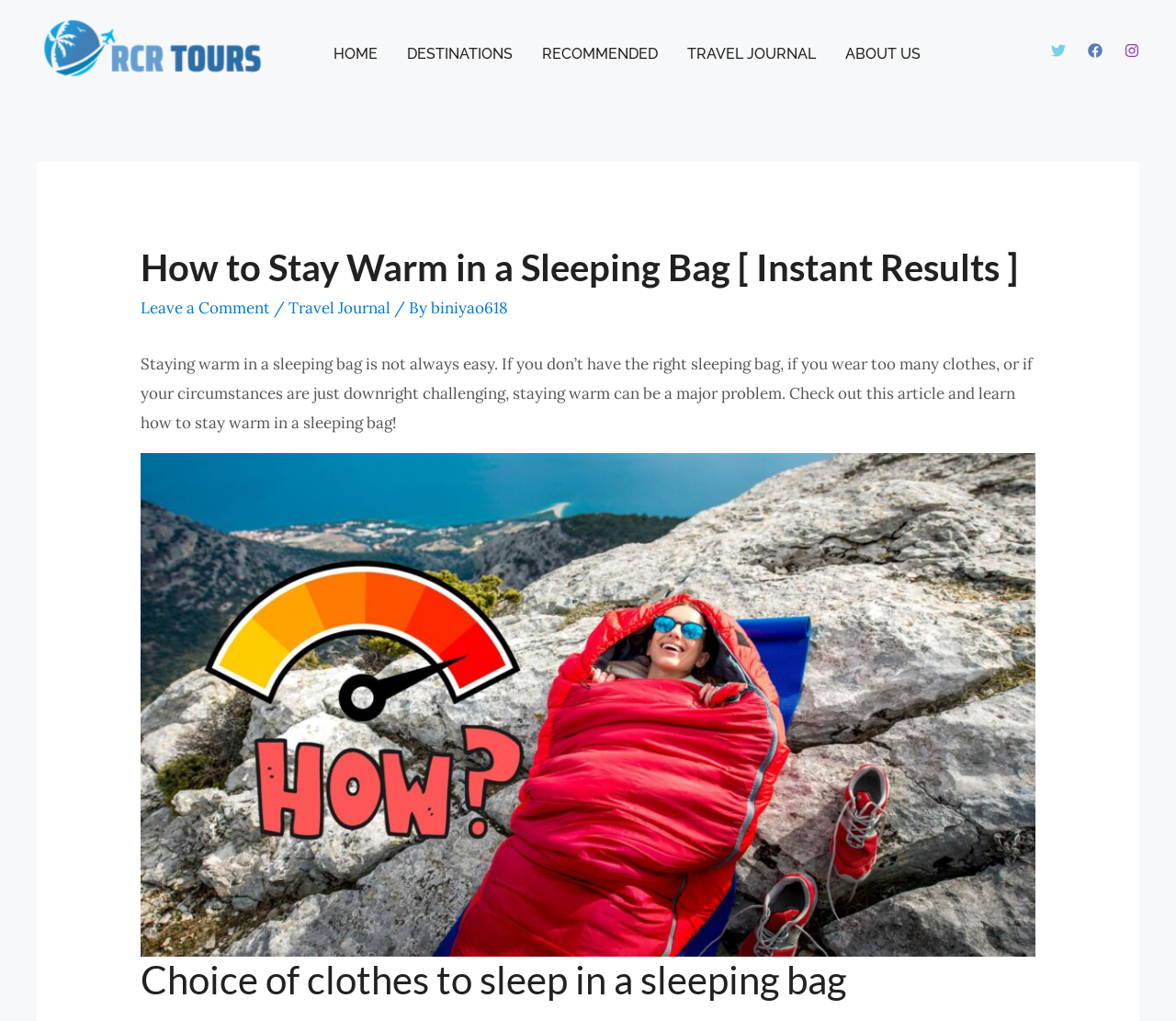Find the bounding box coordinates of the clickable element required to execute the following instruction: "View the article on How to Stay Warm in a Sleeping Bag". Provide the coordinates as four float numbers between 0 and 1, i.e., [left, top, right, bottom].

[0.12, 0.347, 0.878, 0.424]